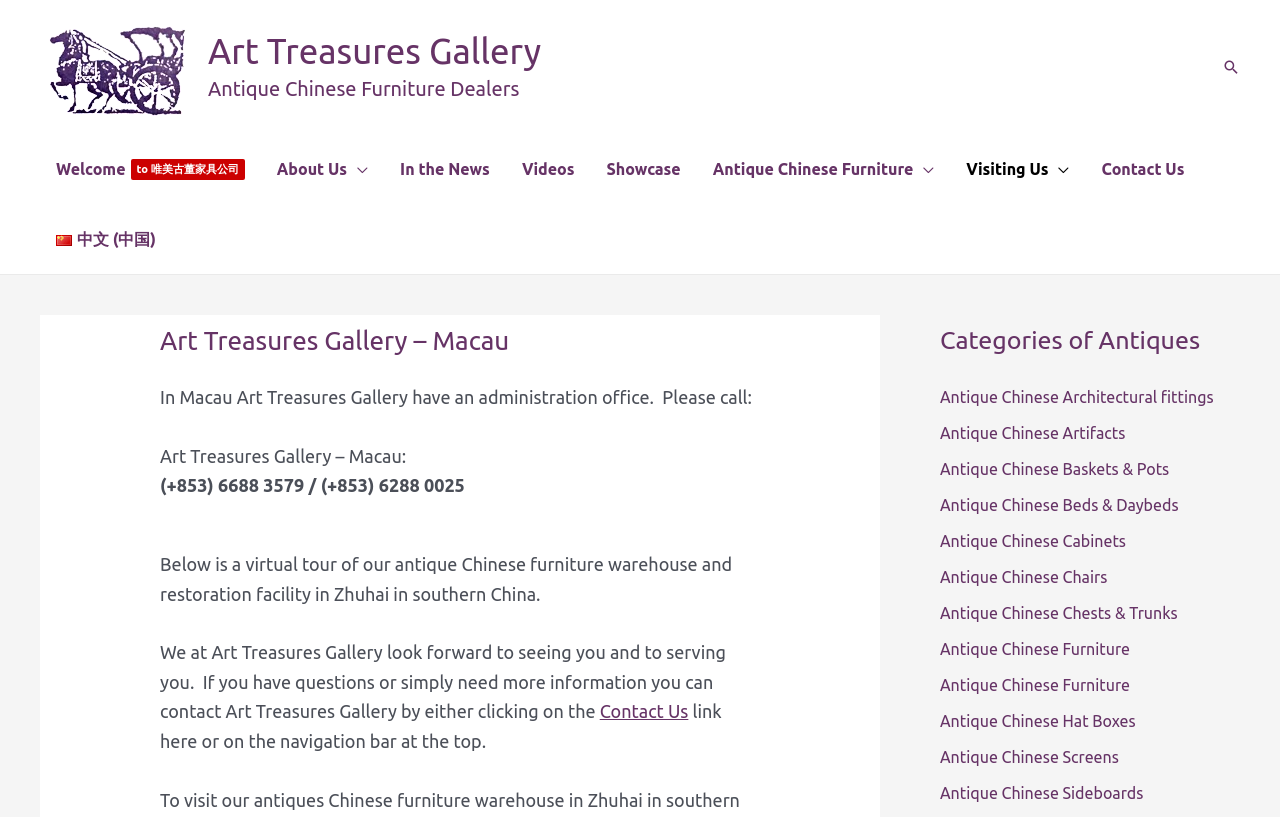Find the bounding box coordinates corresponding to the UI element with the description: "About Us". The coordinates should be formatted as [left, top, right, bottom], with values as floats between 0 and 1.

[0.204, 0.164, 0.3, 0.25]